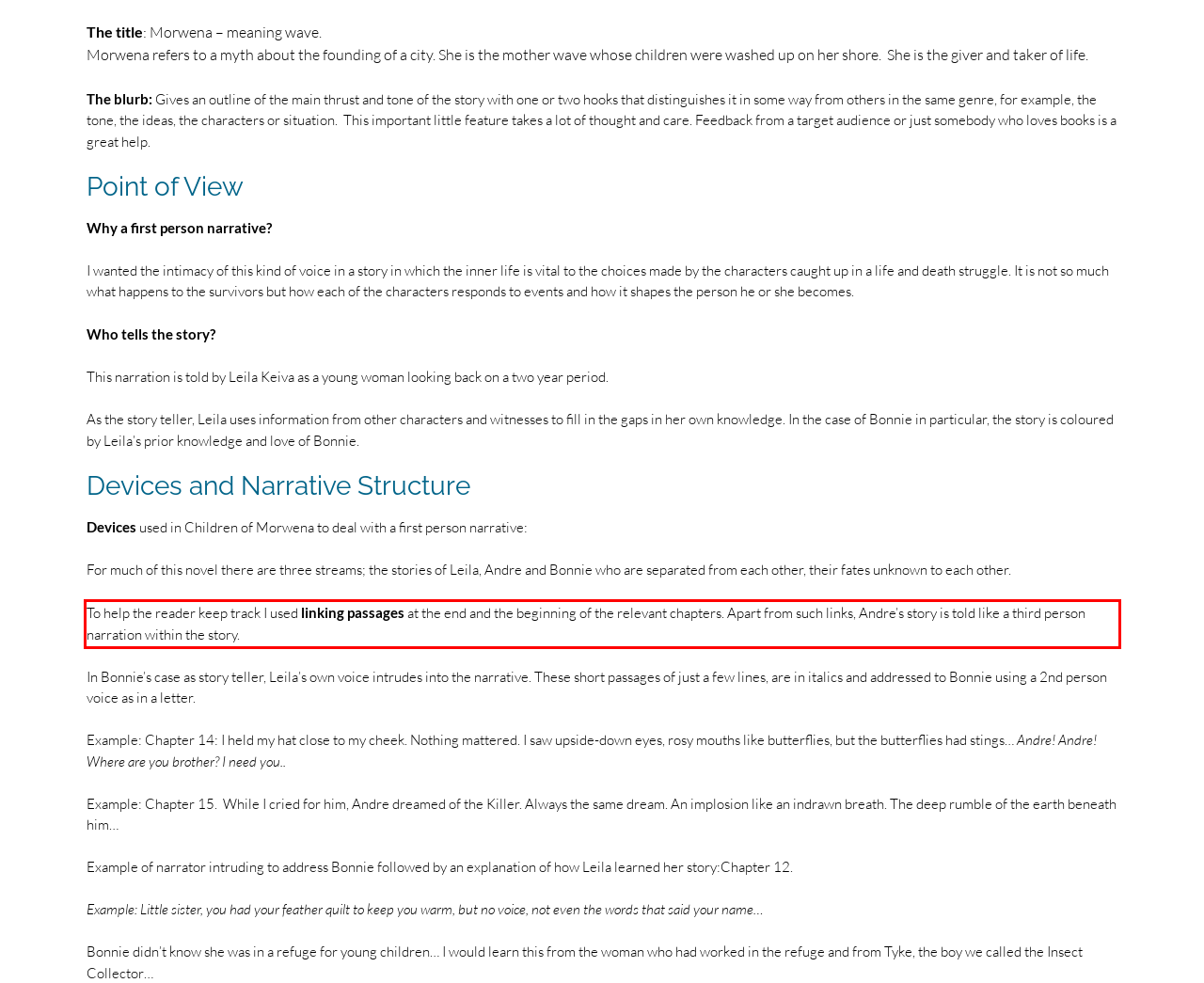Please perform OCR on the text content within the red bounding box that is highlighted in the provided webpage screenshot.

To help the reader keep track I used linking passages at the end and the beginning of the relevant chapters. Apart from such links, Andre’s story is told like a third person narration within the story.